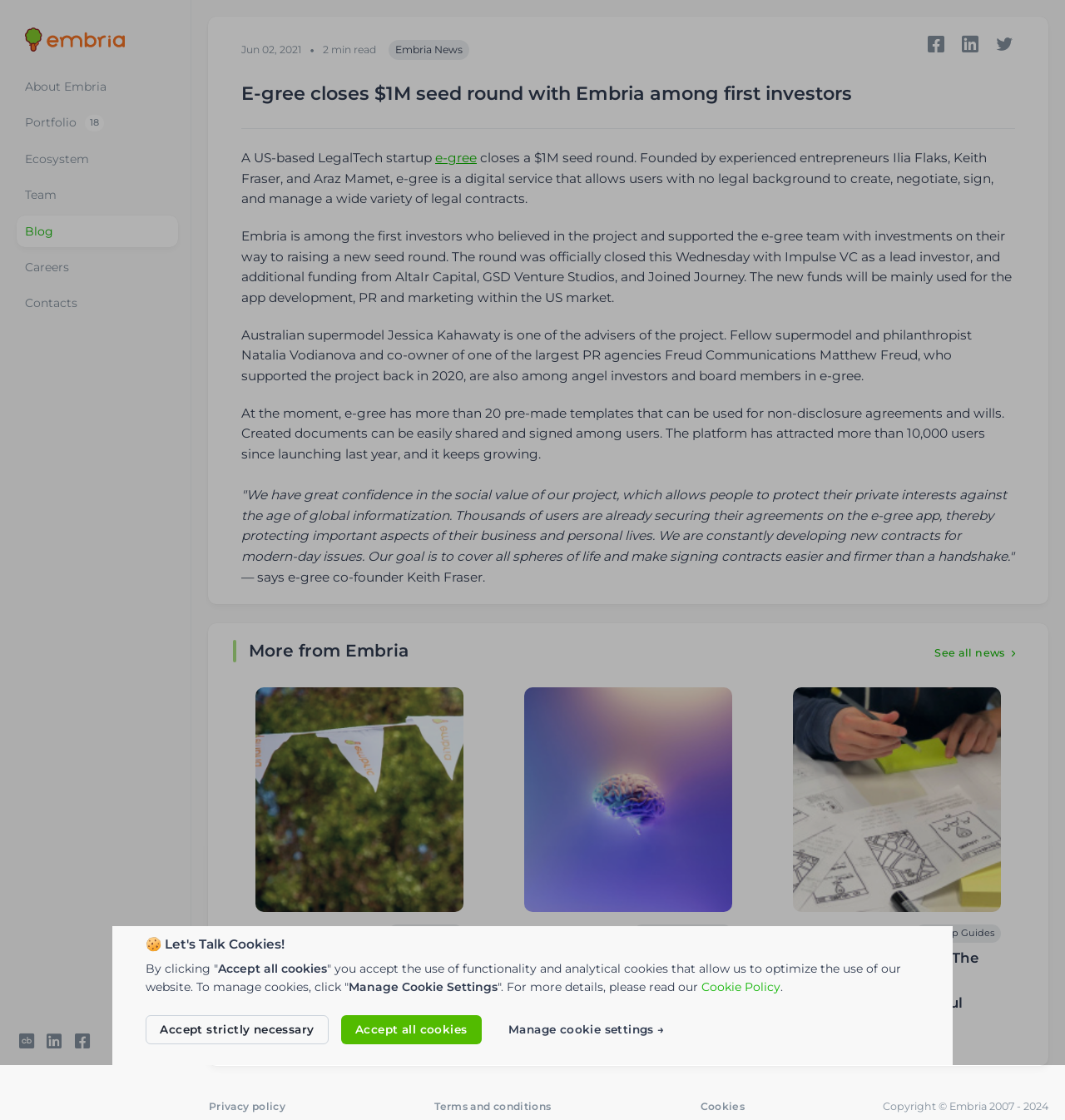What is the name of the LegalTech startup?
Provide a well-explained and detailed answer to the question.

The name of the LegalTech startup is mentioned in the first paragraph of the article, which states 'A US-based LegalTech startup e-gree raised a new $1M seed round'.